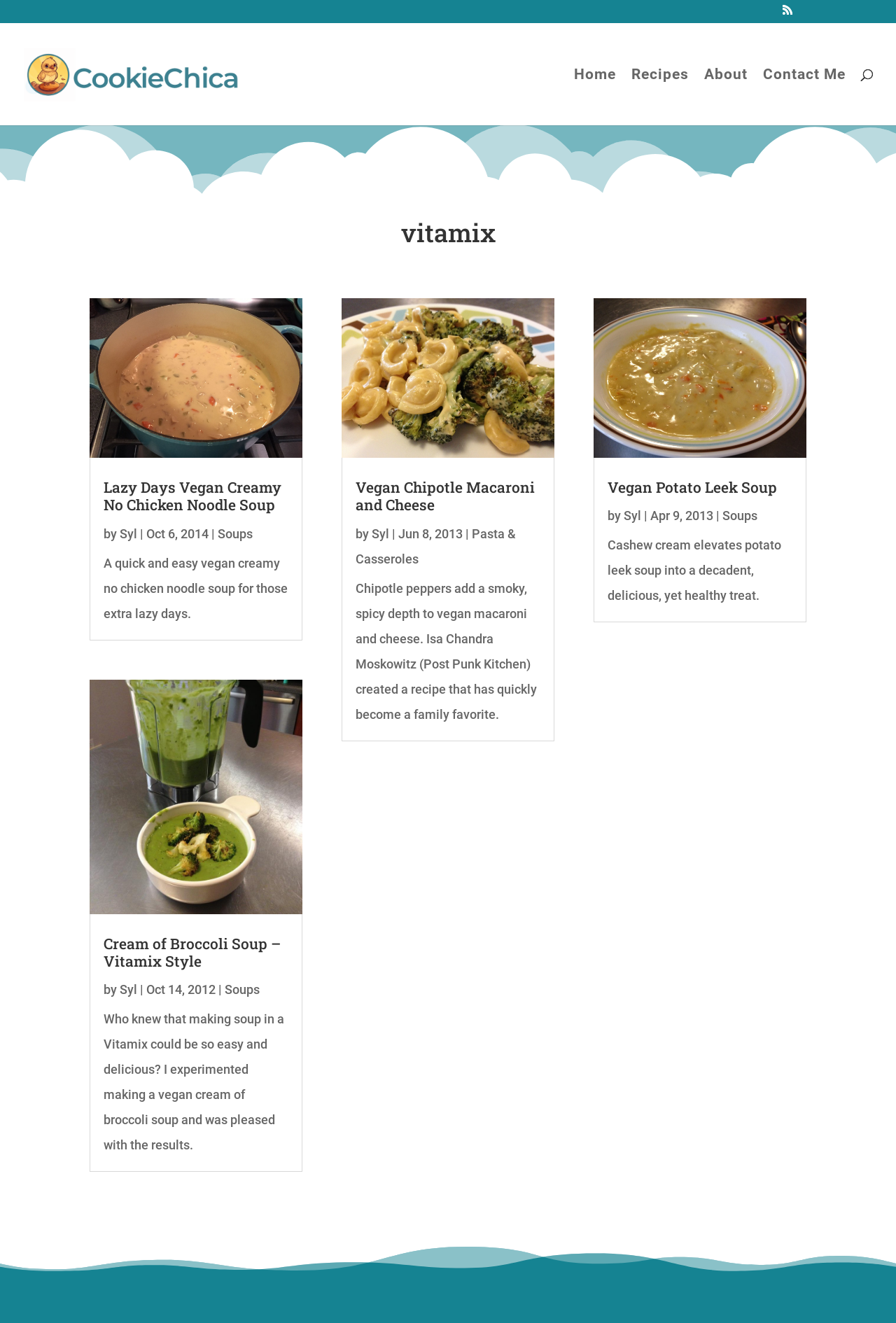Please specify the bounding box coordinates of the clickable region to carry out the following instruction: "Read about the author". The coordinates should be four float numbers between 0 and 1, in the format [left, top, right, bottom].

[0.134, 0.398, 0.153, 0.409]